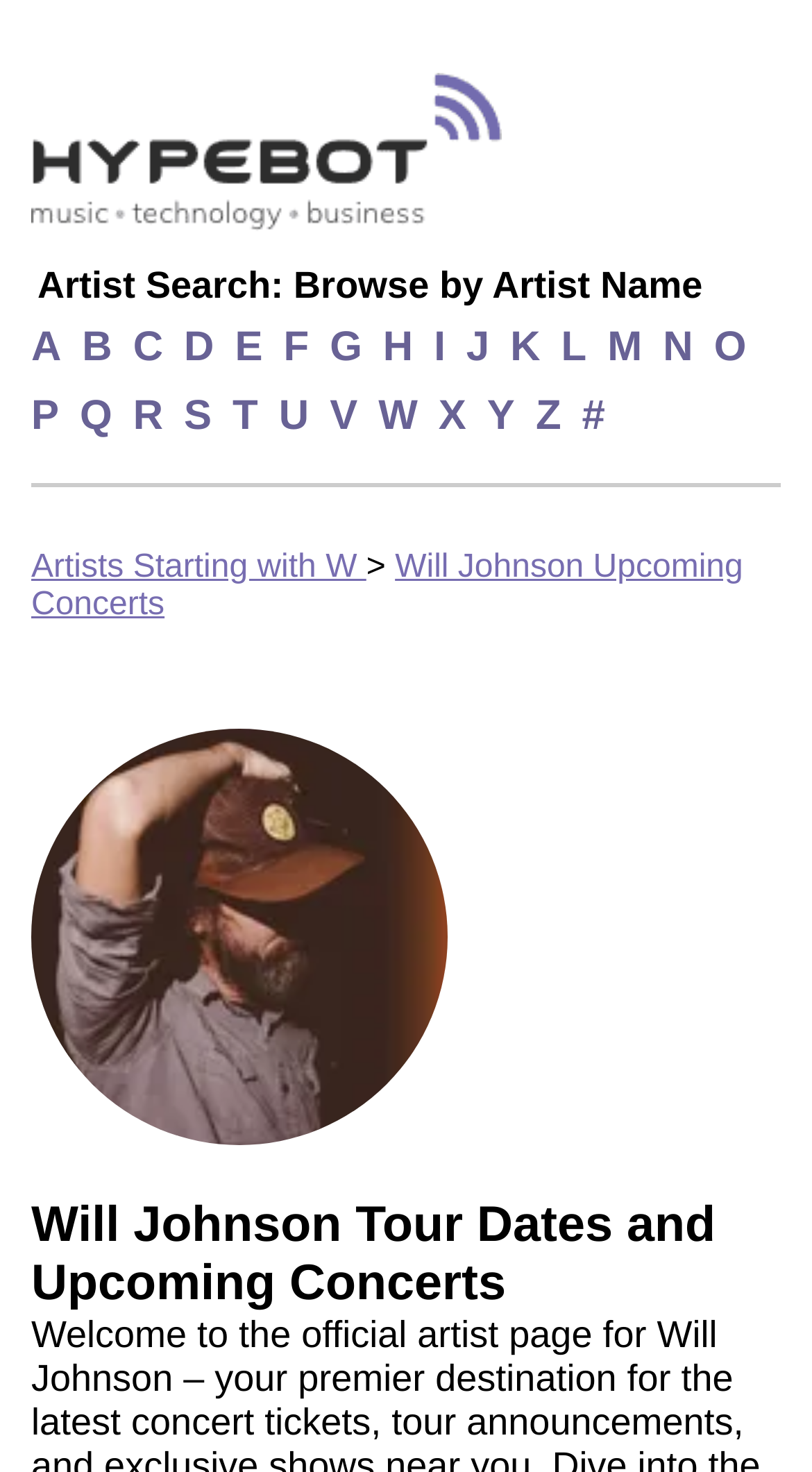Please use the details from the image to answer the following question comprehensively:
What is the title of the upcoming concerts link?

I found the title of the link by looking at the link element with the text 'Will Johnson Upcoming Concerts'. This suggests that the link is related to upcoming concerts of the artist Will Johnson.